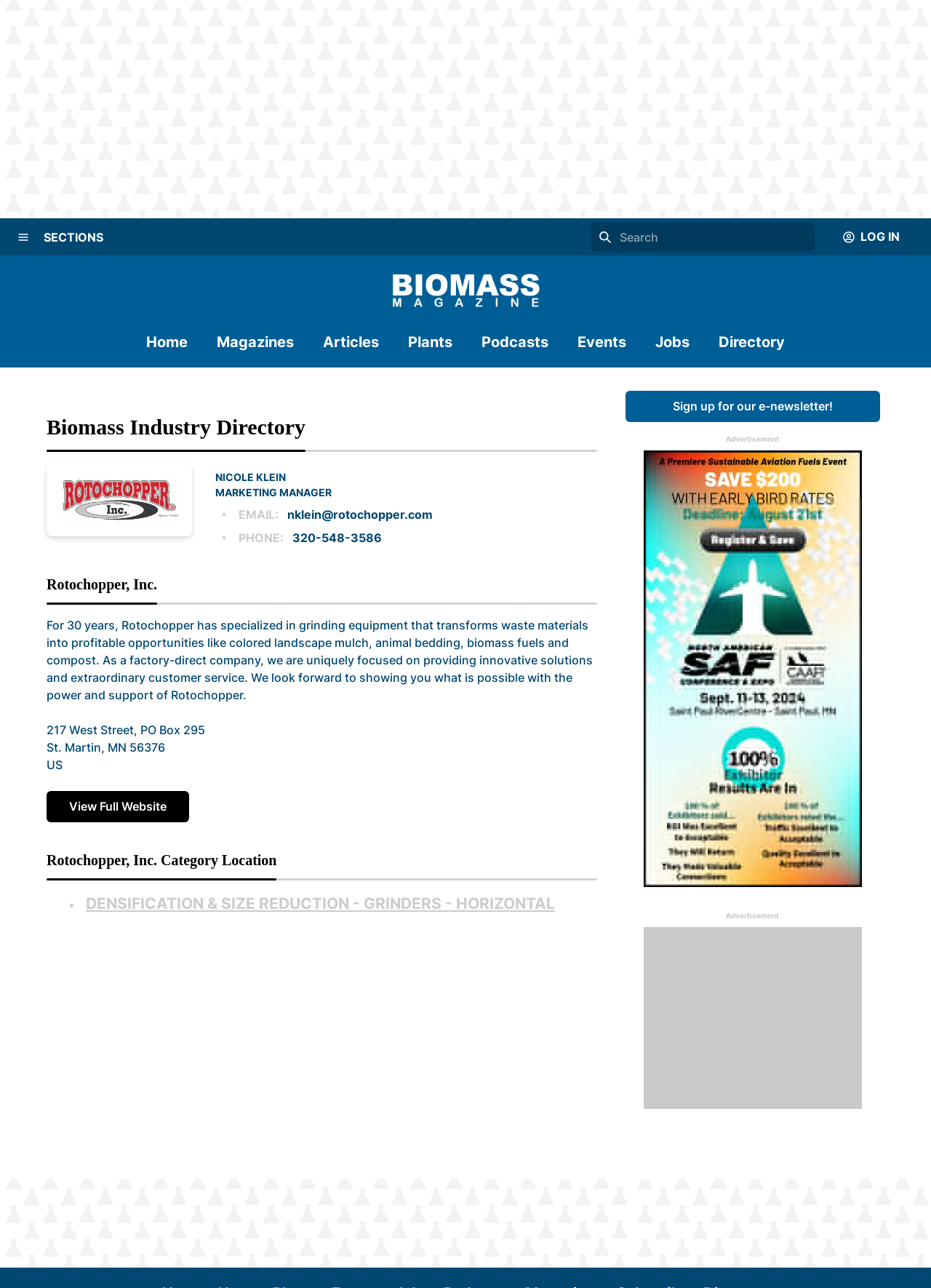Respond to the question below with a concise word or phrase:
What is the location of Rotochopper, Inc.?

St. Martin, MN 56376